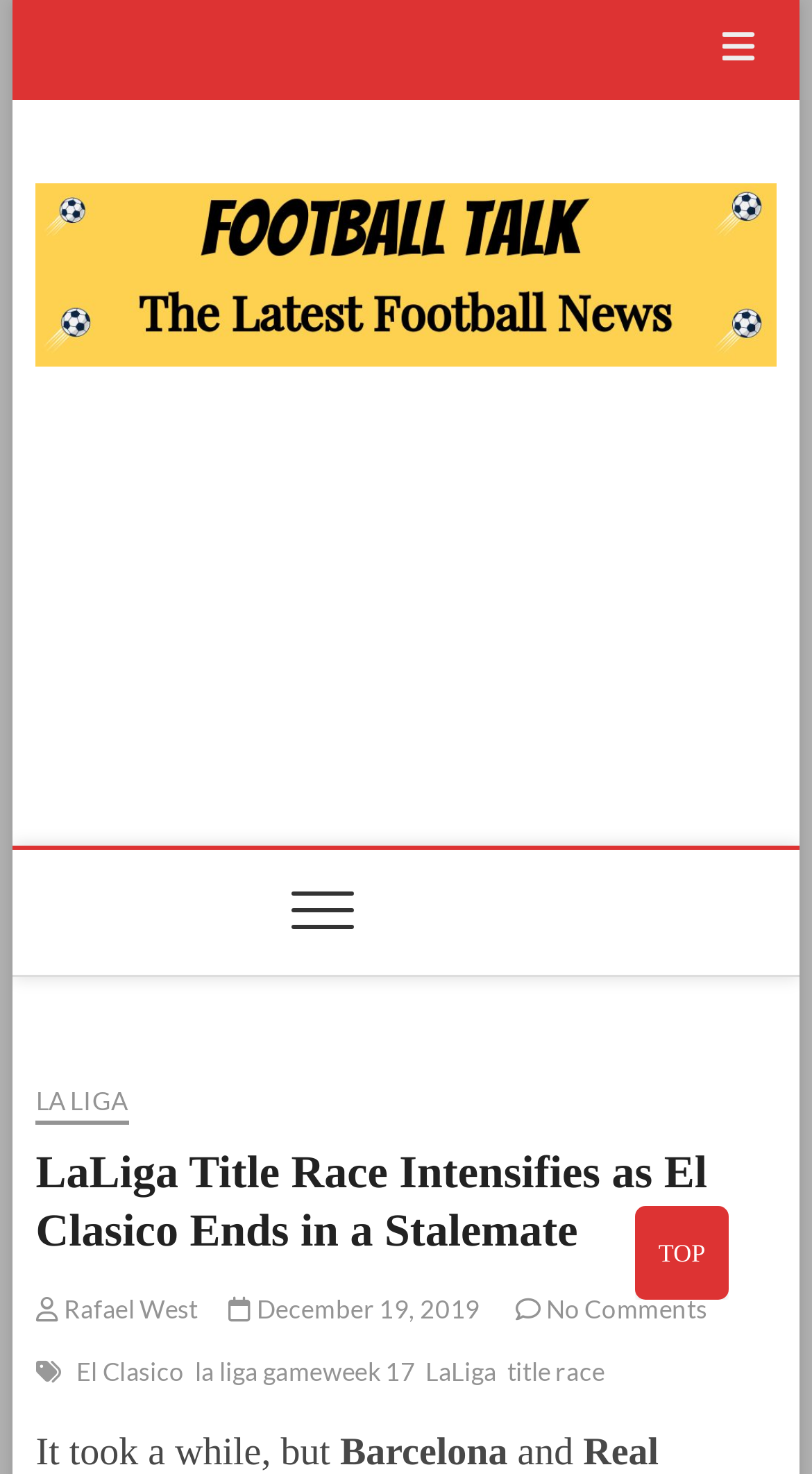Detail the various sections and features of the webpage.

The webpage is about LaLiga football news, specifically focusing on the title race and El Clasico. At the top, there is a navigation menu, known as the "Topbar Menu", which contains a button with a hamburger icon. Below this menu, the website's title "FootballTalk.org" is prominently displayed, along with a link to the website's homepage.

To the right of the website title, there is a static text "THE LATEST FOOTBALL NEWS". Below this, there is a large image with the website's logo, which is also a link to the homepage. An advertisement iframe is placed below the image, taking up a significant portion of the page.

On the left side of the page, there is a "Main Menu" navigation, which contains a button that expands to reveal the primary menu. Above this menu, there is a header section with several links, including "LA LIGA", the article title "LaLiga Title Race Intensifies as El Clasico Ends in a Stalemate", and links to the author "Rafael West", the date "December 19, 2019", and a comment section with no comments.

The article's content is divided into sections, with links to related topics such as "El Clasico", "la liga gameweek 17", "LaLiga", and "title race" at the bottom. At the very bottom of the page, there is a button labeled "TOP" with an arrow icon, which likely allows users to scroll back to the top of the page.